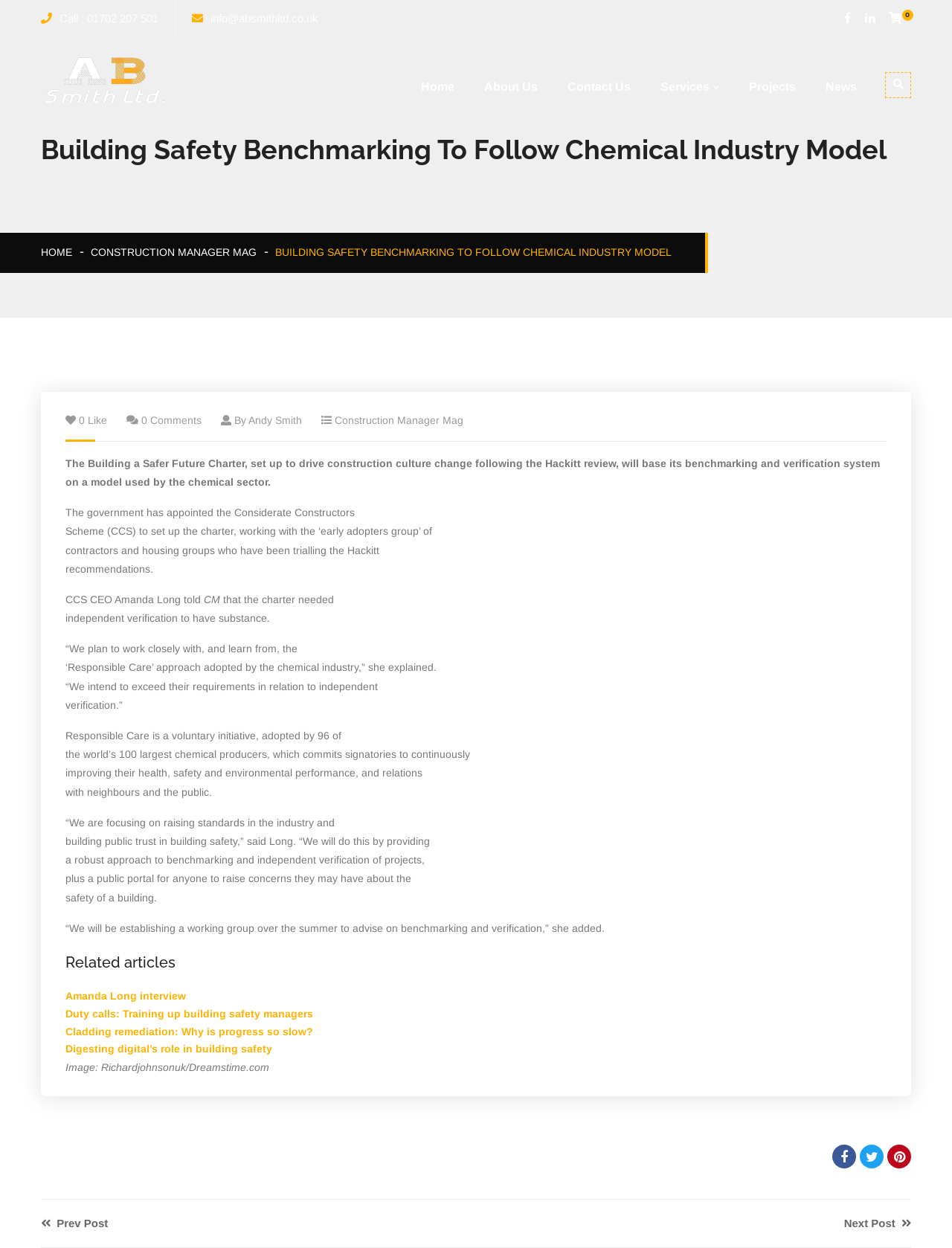Specify the bounding box coordinates of the area to click in order to execute this command: 'Send an email to info@absmithltd.co.uk'. The coordinates should consist of four float numbers ranging from 0 to 1, and should be formatted as [left, top, right, bottom].

[0.202, 0.01, 0.334, 0.02]